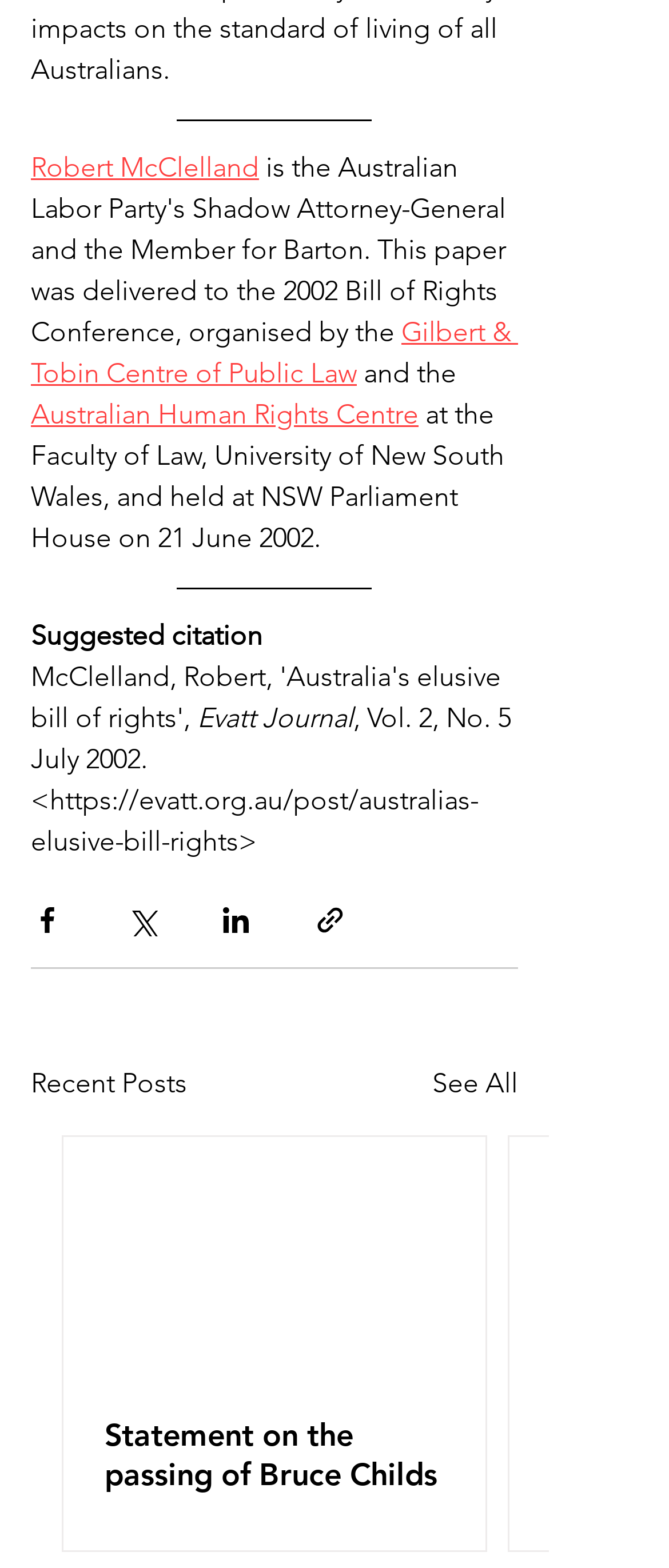Using the elements shown in the image, answer the question comprehensively: How many social media sharing options are available?

There are four social media sharing options available: 'Share via Facebook', 'Share via Twitter', 'Share via LinkedIn', and 'Share via link'. Each option has a corresponding button and image.